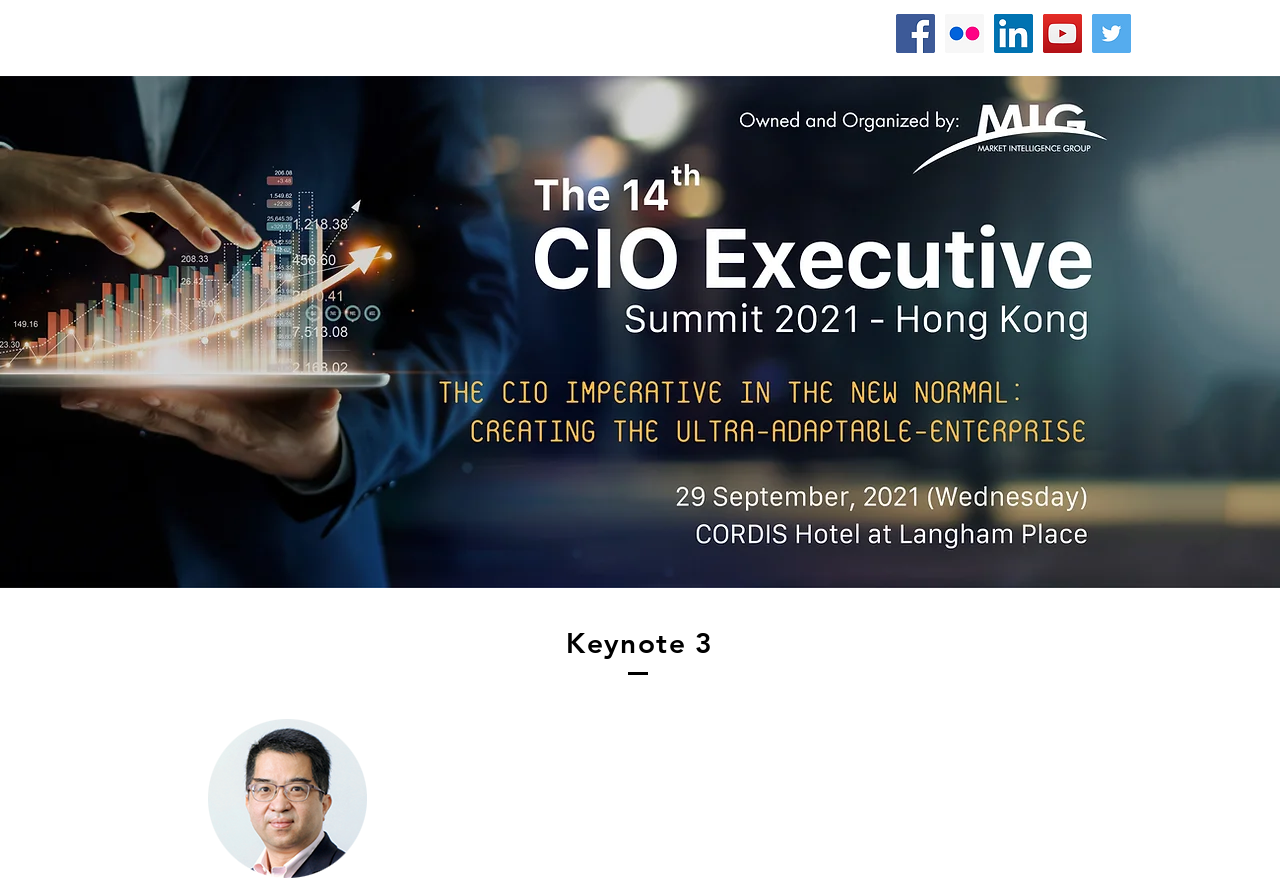Provide a brief response in the form of a single word or phrase:
What is the main banner image filename?

CIO2021_Main Banner.jpg